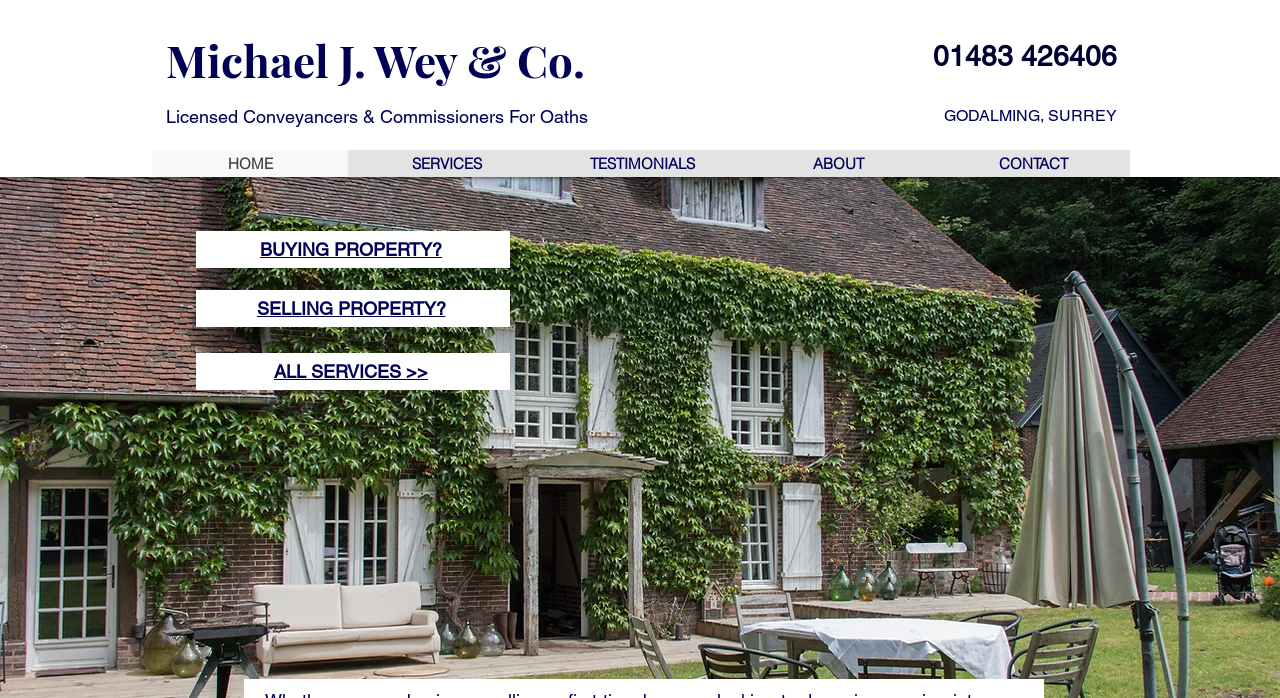Determine the bounding box of the UI element mentioned here: "ALL SERVICES >>". The coordinates must be in the format [left, top, right, bottom] with values ranging from 0 to 1.

[0.153, 0.506, 0.398, 0.559]